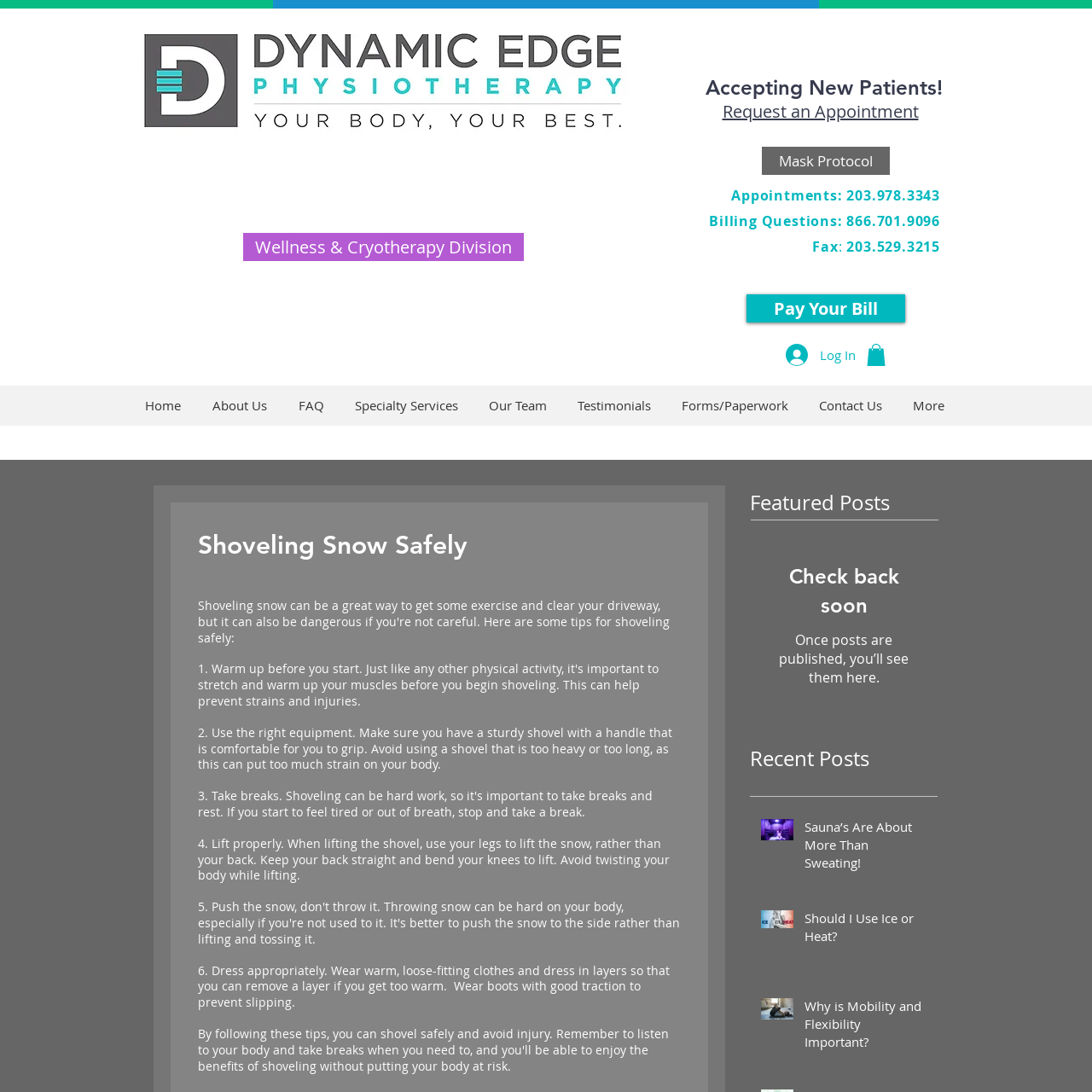Identify the bounding box coordinates for the UI element described as follows: About Us. Use the format (top-left x, top-left y, bottom-right x, bottom-right y) and ensure all values are floating point numbers between 0 and 1.

[0.18, 0.359, 0.259, 0.385]